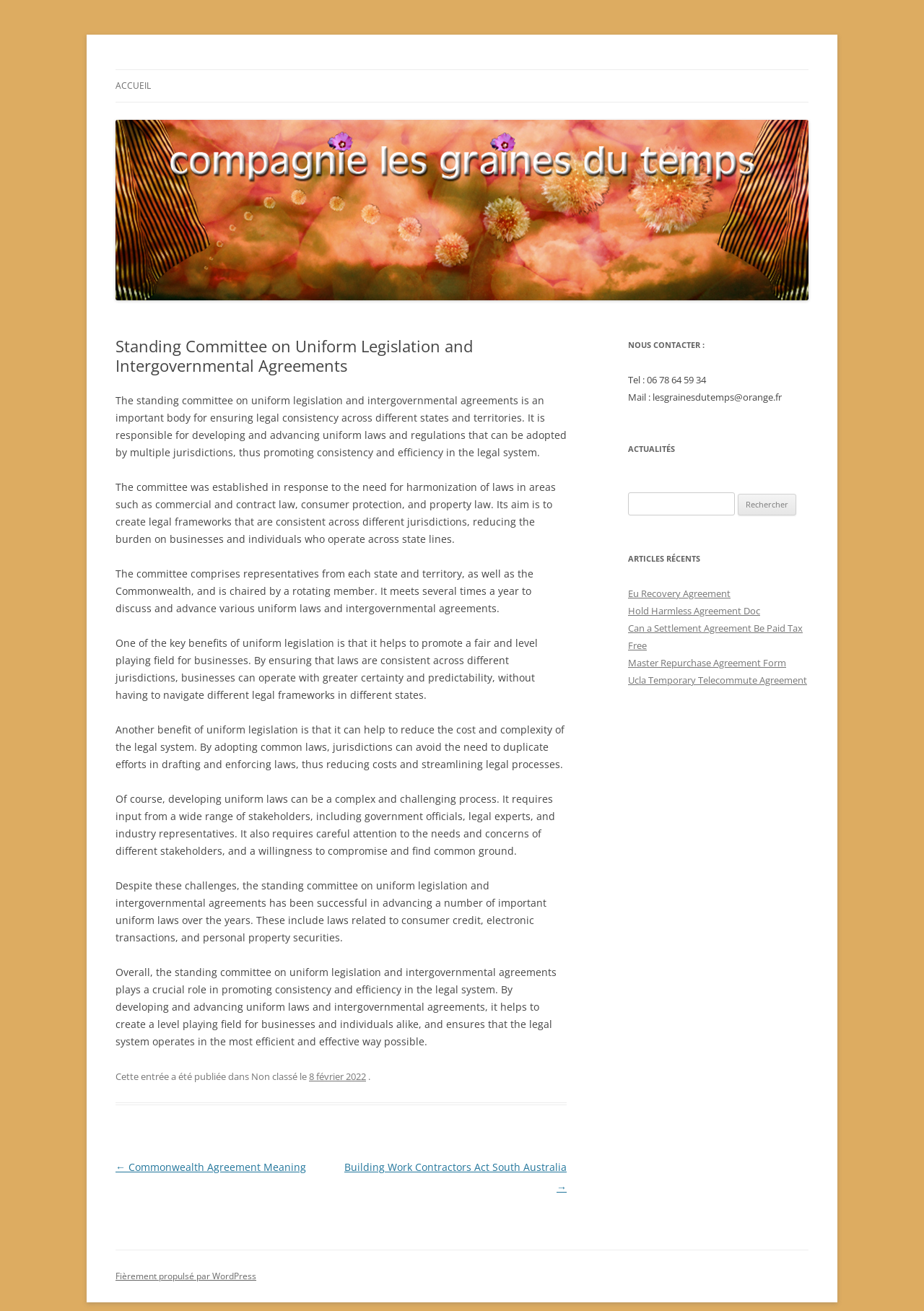Find the bounding box coordinates of the element's region that should be clicked in order to follow the given instruction: "Zoom in". The coordinates should consist of four float numbers between 0 and 1, i.e., [left, top, right, bottom].

None